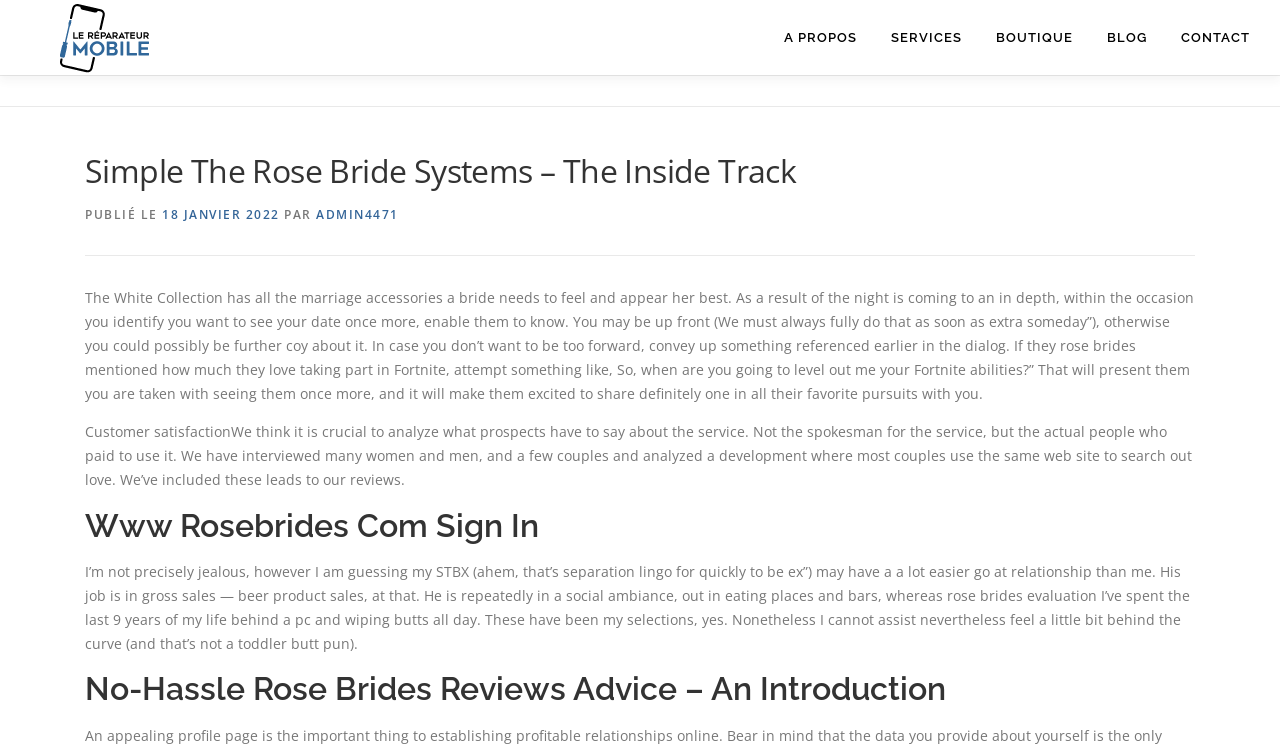Craft a detailed narrative of the webpage's structure and content.

The webpage appears to be a blog or article page, with a focus on marriage and relationships. At the top, there is a header section with a logo and a navigation menu consisting of five links: "A PROPOS", "SERVICES", "BOUTIQUE", "BLOG", and "CONTACT". 

Below the header, there is a main content section with a heading that reads "Simple The Rose Bride Systems – The Inside Track". This section also includes a publication date, "18 JANVIER 2022", and an author name, "ADMIN4471". 

The main content is divided into several paragraphs. The first paragraph discusses the importance of marriage accessories for a bride, and provides some dating advice. The second paragraph talks about customer satisfaction and the importance of analyzing reviews from actual users of a service. 

There are two more headings in the main content section, "Www Rosebrides Com Sign In" and "No-Hassle Rose Brides Reviews Advice – An Introduction", which suggest that the article may be discussing online dating platforms and reviews. The rest of the content appears to be a personal anecdote about the author's experience with relationships and online dating.